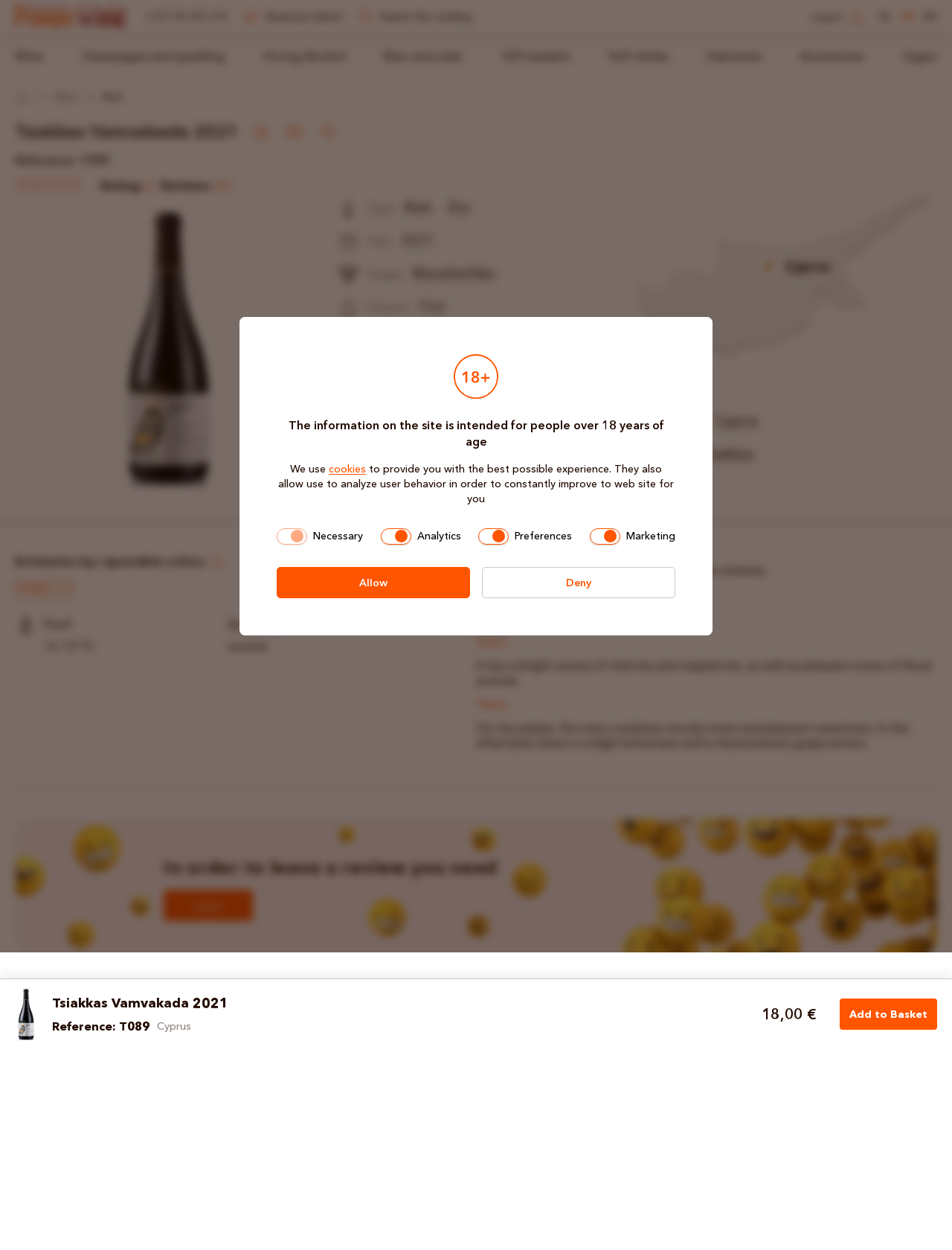Provide your answer to the question using just one word or phrase: How many search options are available on the webpage?

One